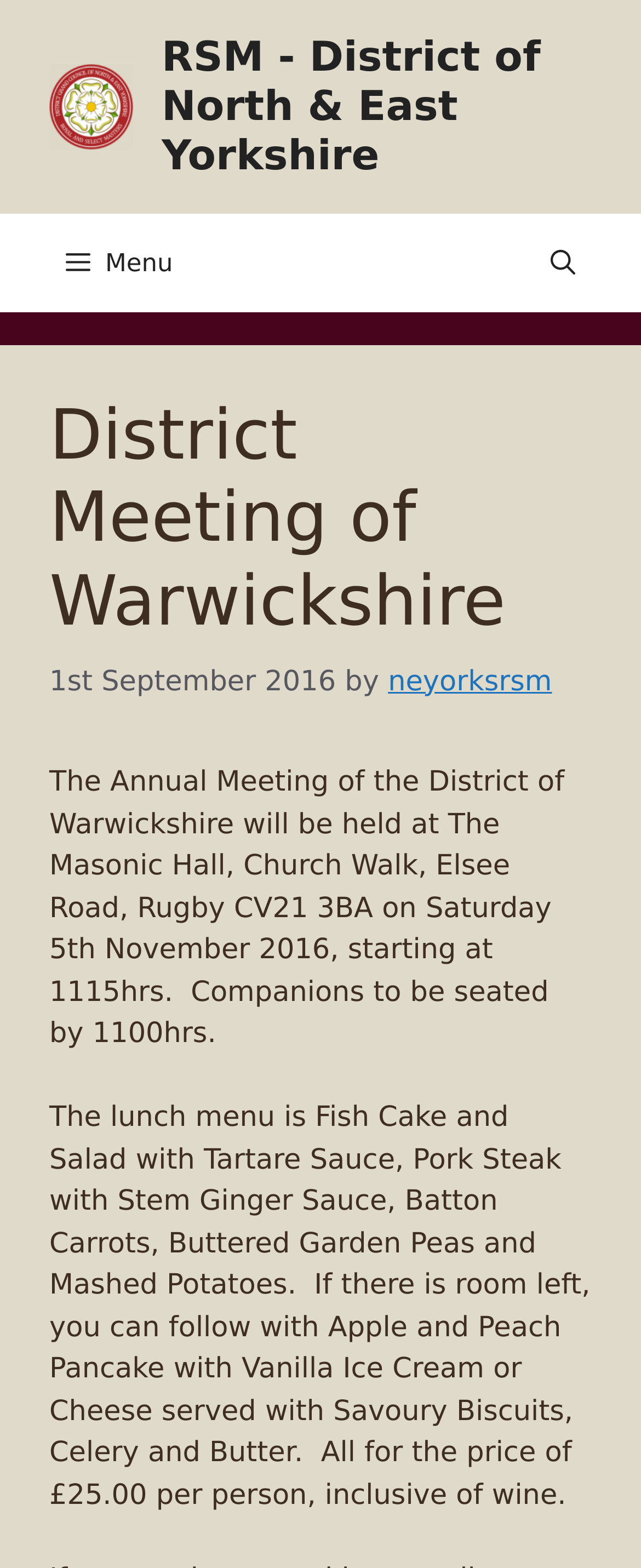Locate the UI element described by aria-label="Open search" and provide its bounding box coordinates. Use the format (top-left x, top-left y, bottom-right x, bottom-right y) with all values as floating point numbers between 0 and 1.

[0.808, 0.136, 0.949, 0.199]